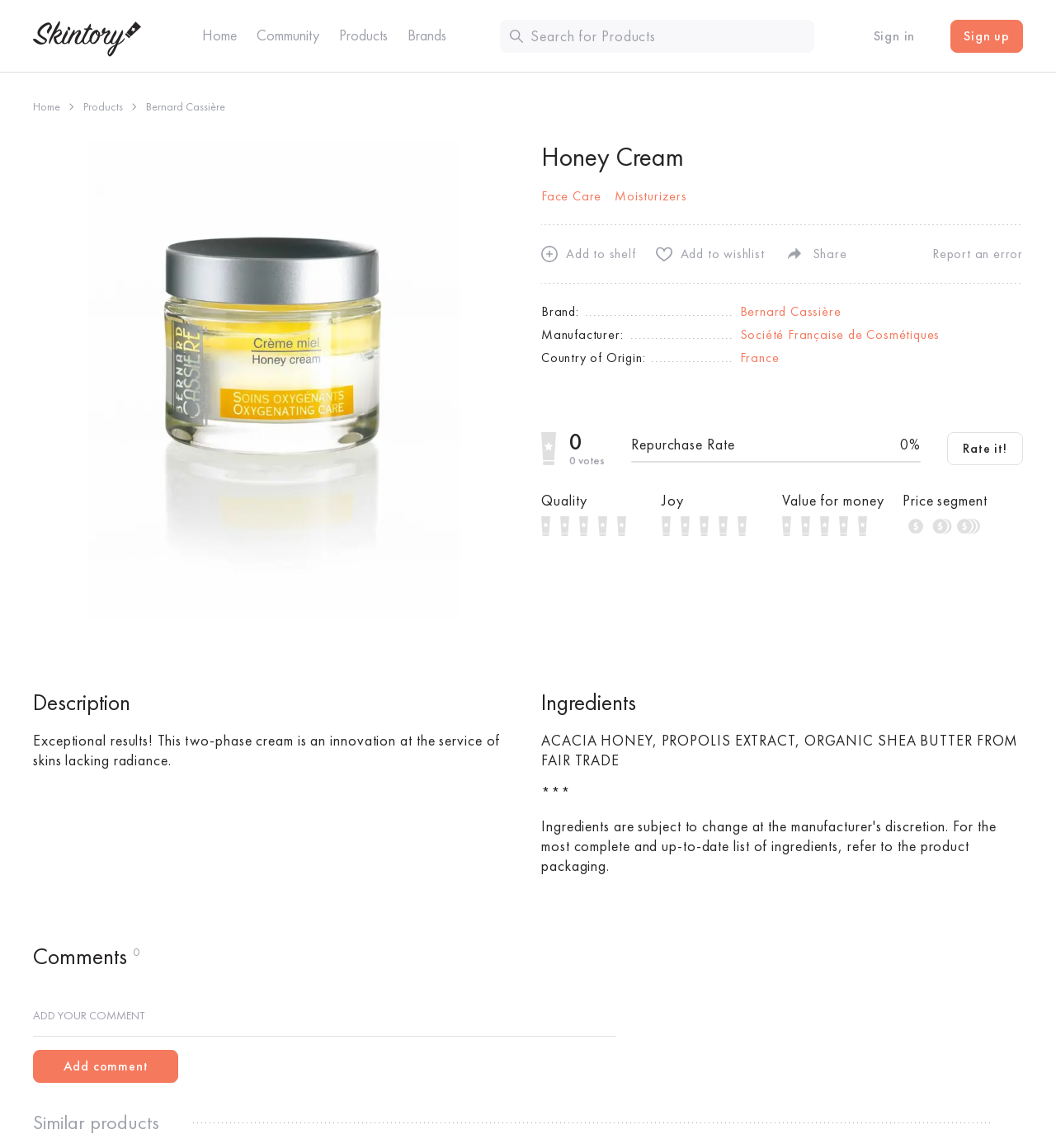Please predict the bounding box coordinates (top-left x, top-left y, bottom-right x, bottom-right y) for the UI element in the screenshot that fits the description: Face Care

[0.512, 0.164, 0.57, 0.178]